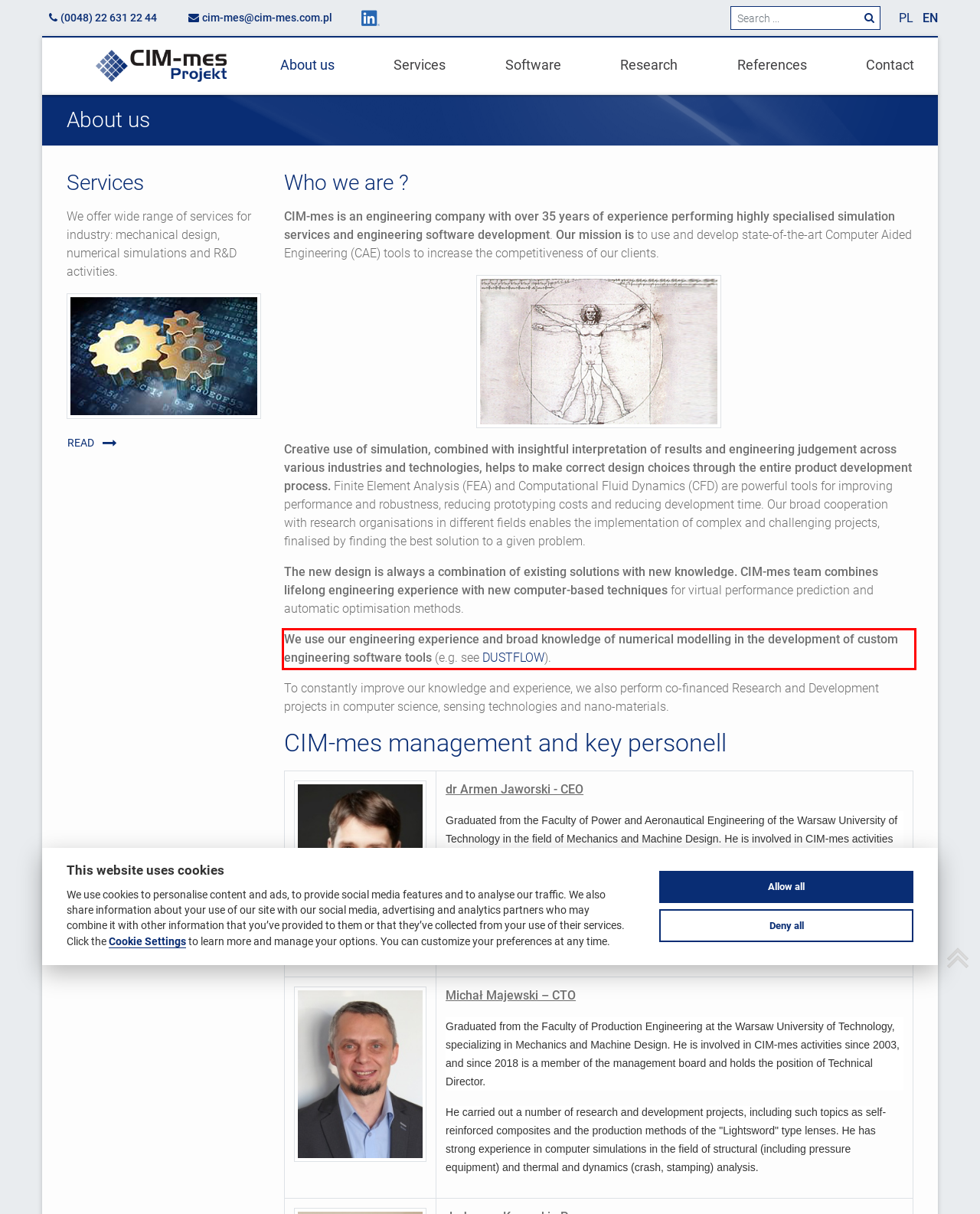Given the screenshot of the webpage, identify the red bounding box, and recognize the text content inside that red bounding box.

We use our engineering experience and broad knowledge of numerical modelling in the development of custom engineering software tools (e.g. see DUSTFLOW).